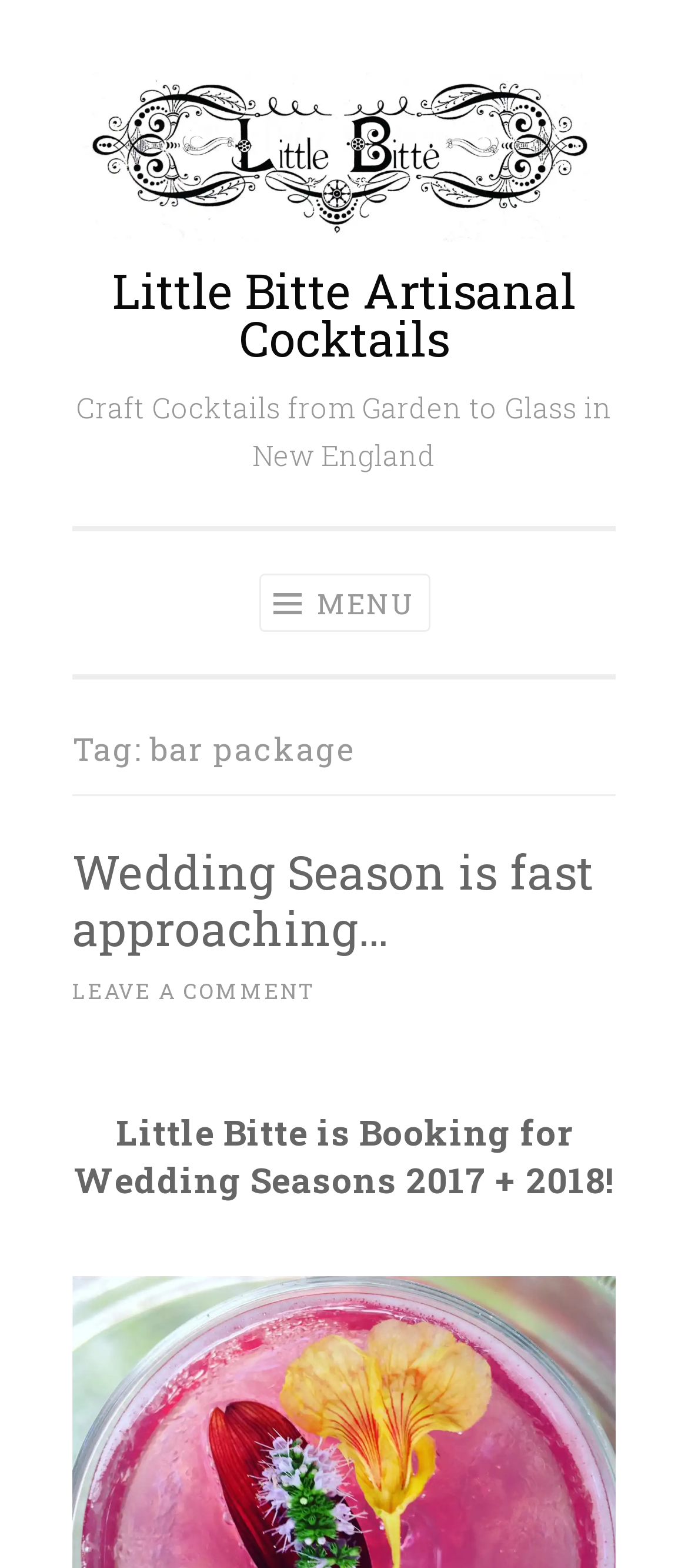How many navigation links are there?
Please provide a single word or phrase based on the screenshot.

3